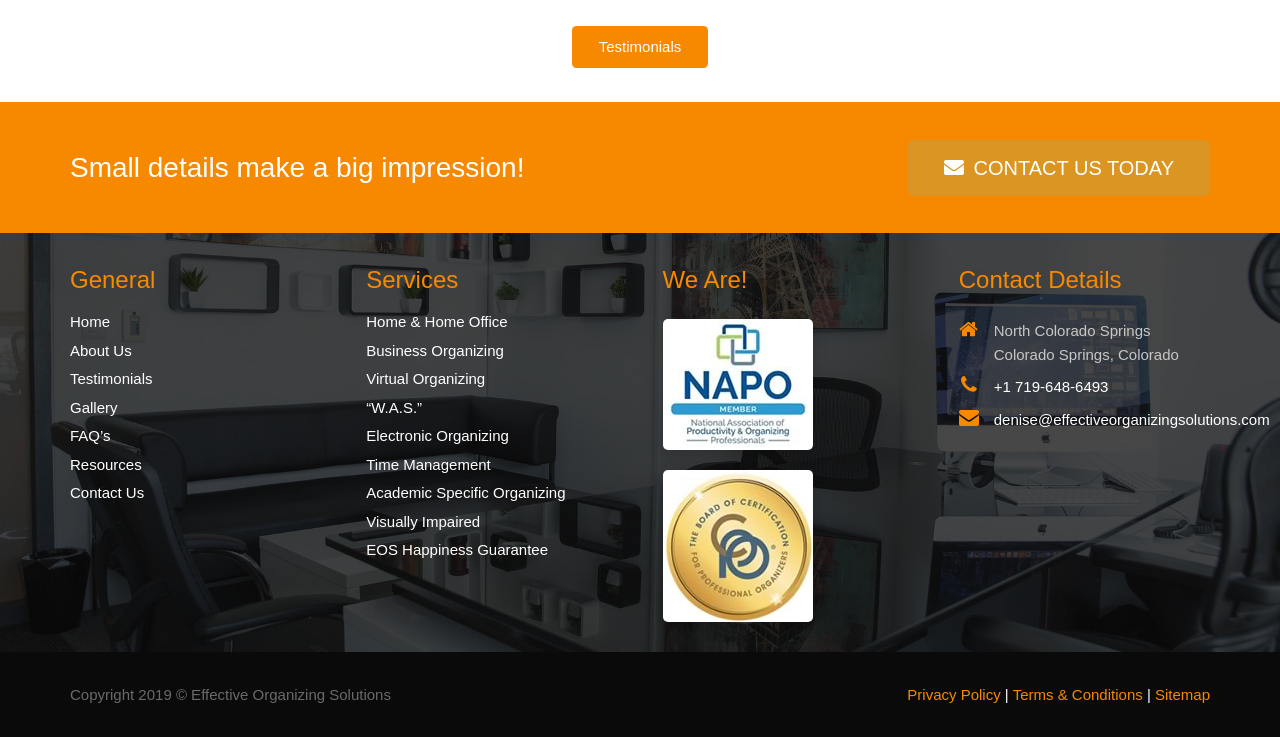What is the organization that the image 'Member of NAPO' represents?
Answer with a single word or short phrase according to what you see in the image.

NAPO